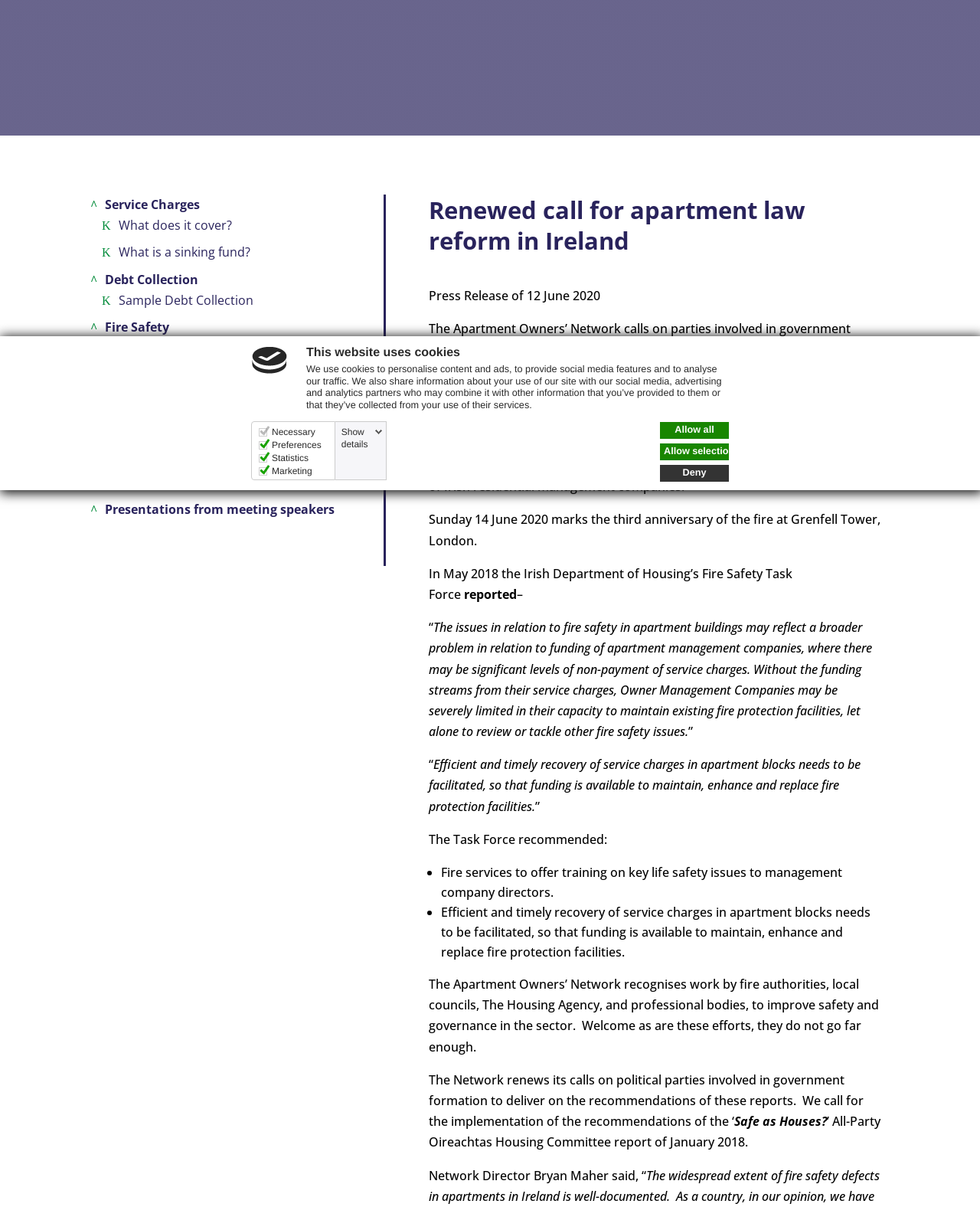Extract the bounding box of the UI element described as: "What is a sinking fund?".

[0.112, 0.202, 0.255, 0.216]